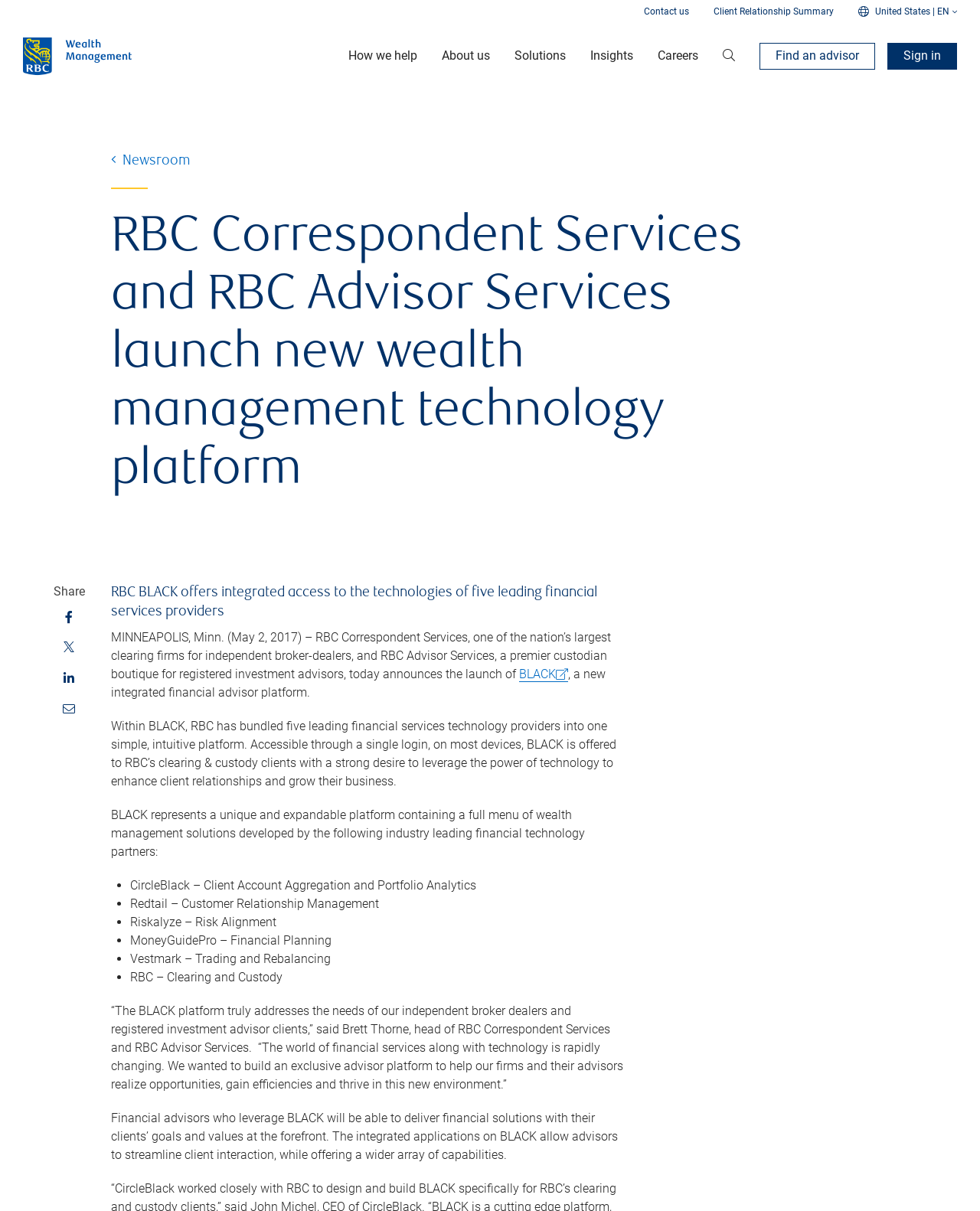How many leading financial services technology providers are bundled into the BLACK platform?
Answer the question with as much detail as you can, using the image as a reference.

The answer can be found in the paragraph that starts with 'Within BLACK, RBC has bundled five leading financial services technology providers into one simple, intuitive platform.' The number of providers is explicitly stated as five.